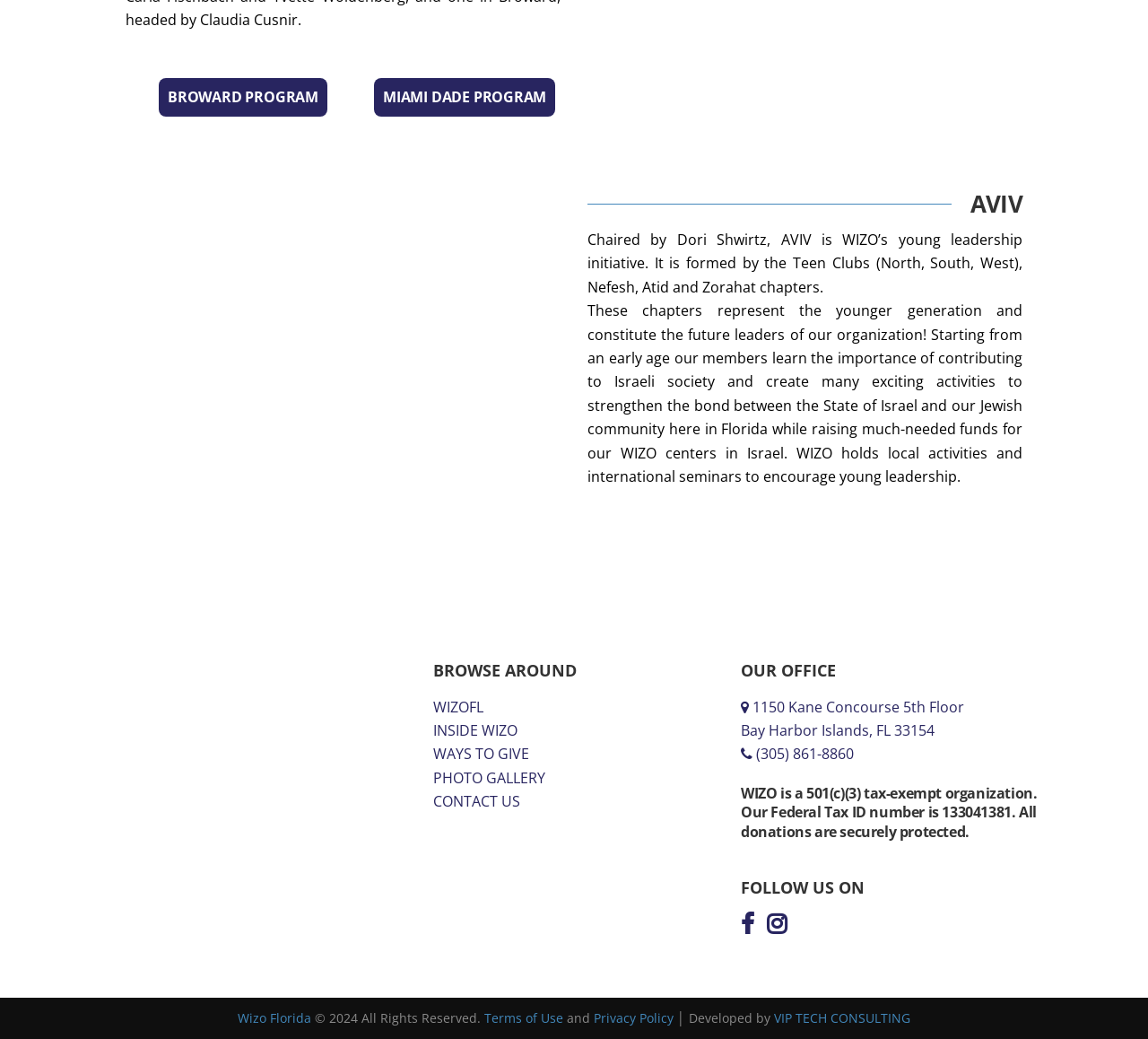Find the bounding box coordinates of the element to click in order to complete the given instruction: "Browse to WIZOFL."

[0.377, 0.671, 0.421, 0.69]